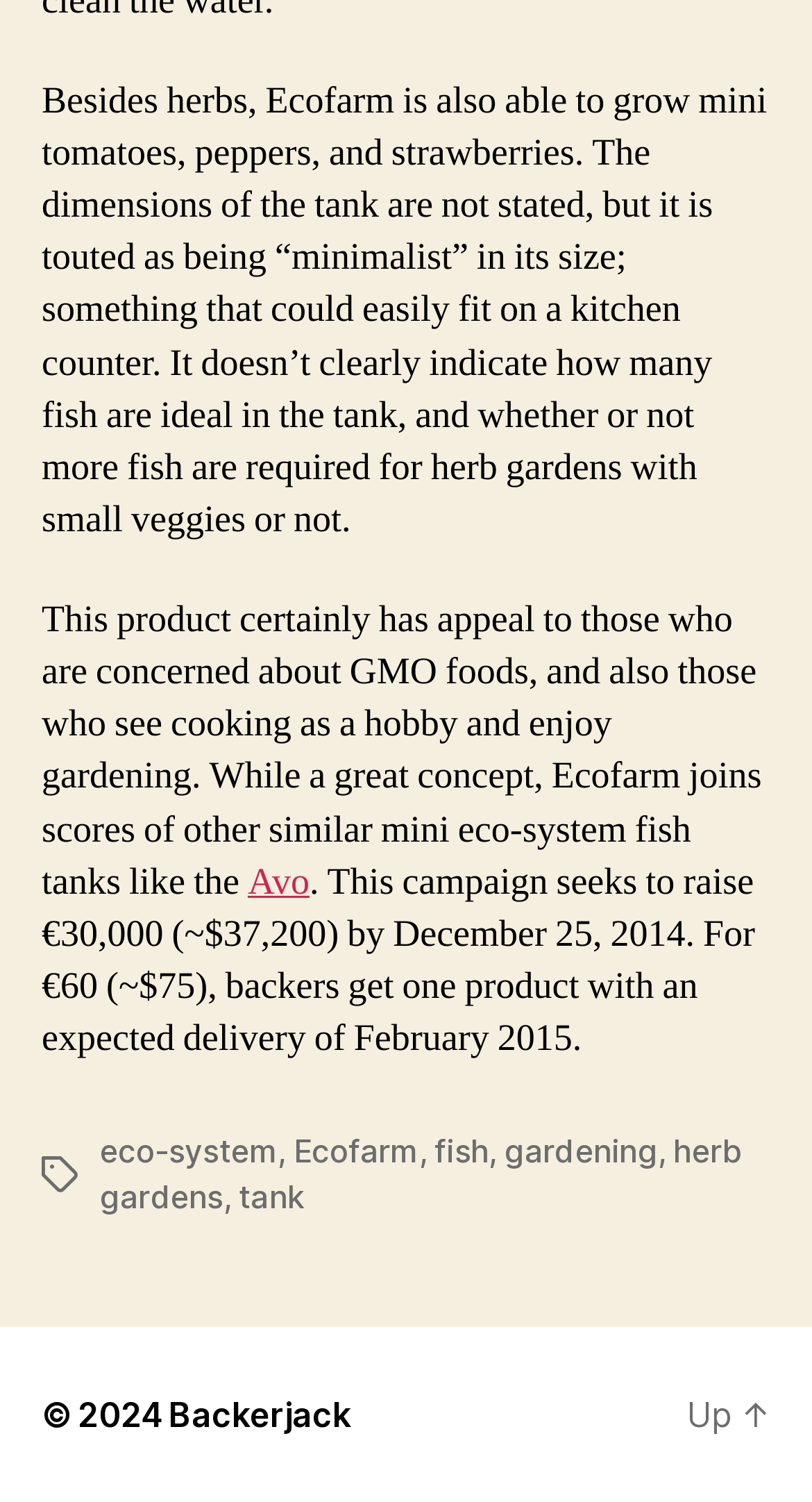What is the expected delivery of Ecofarm?
Give a one-word or short-phrase answer derived from the screenshot.

February 2015